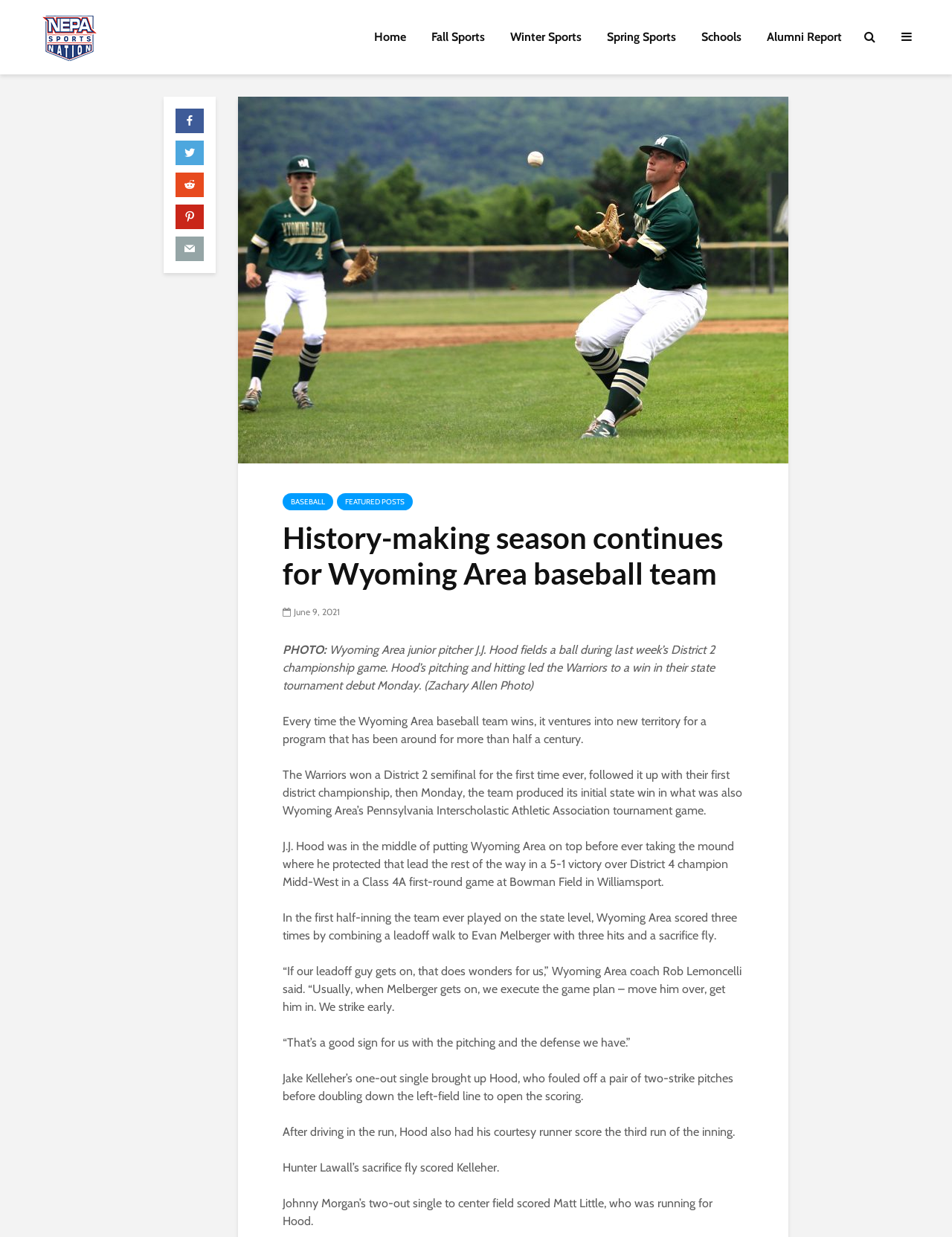Using the details in the image, give a detailed response to the question below:
What is the date of the article?

I determined the answer by reading the article and finding the date mentioned at the top of the article as 'June 9, 2021'.